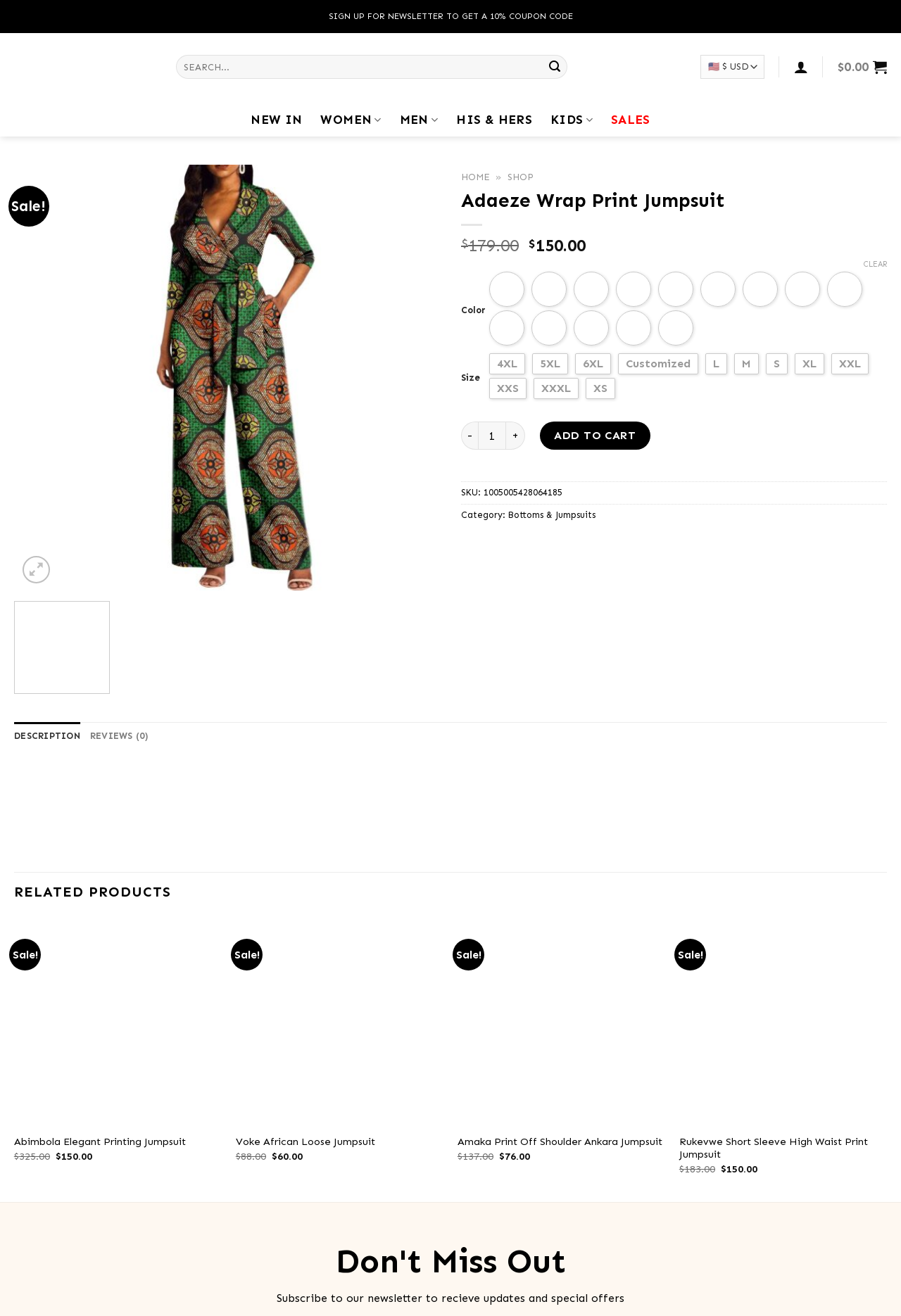Indicate the bounding box coordinates of the element that must be clicked to execute the instruction: "Click on the 'Reply to Emily @ Adventures of a Dog Mom' link". The coordinates should be given as four float numbers between 0 and 1, i.e., [left, top, right, bottom].

None